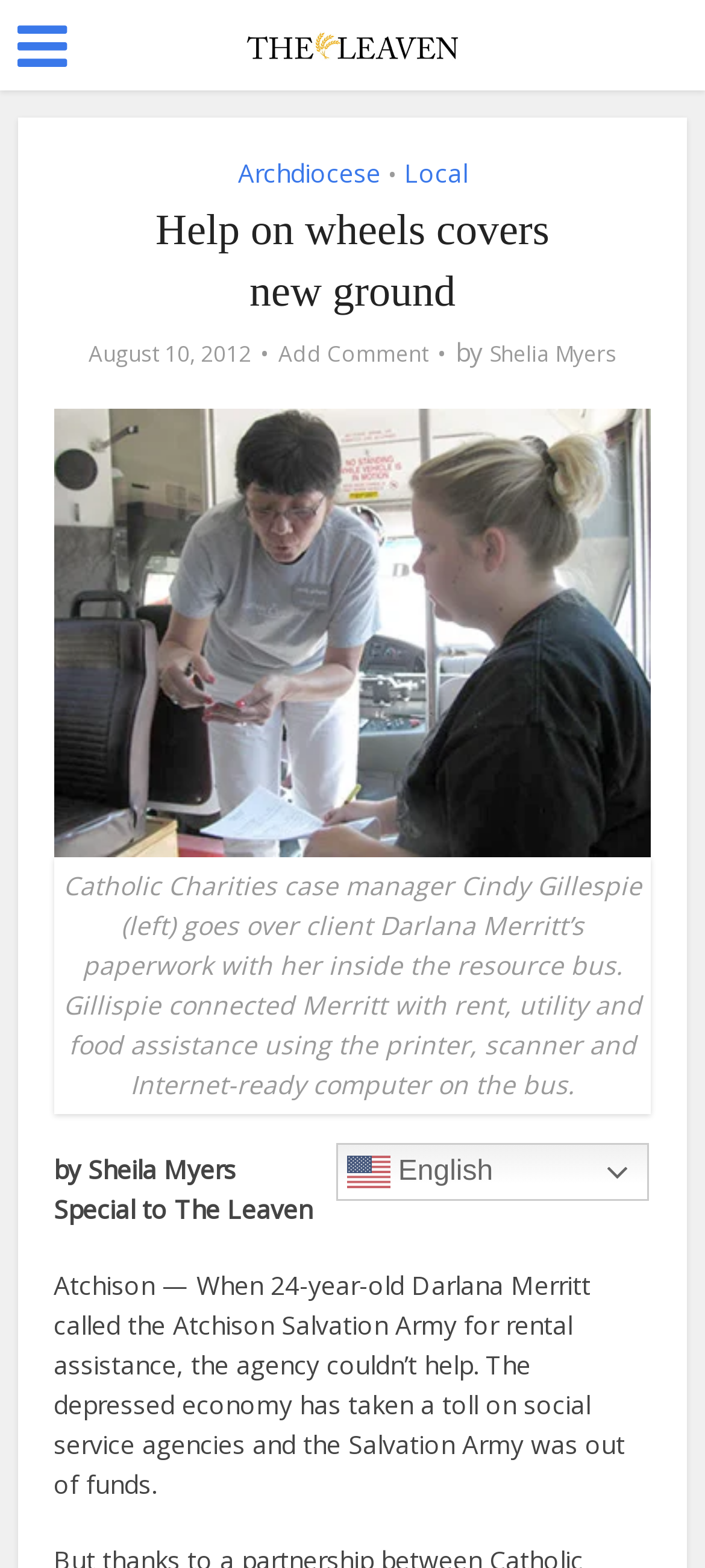Give a succinct answer to this question in a single word or phrase: 
What is the age of Darlana Merritt?

24